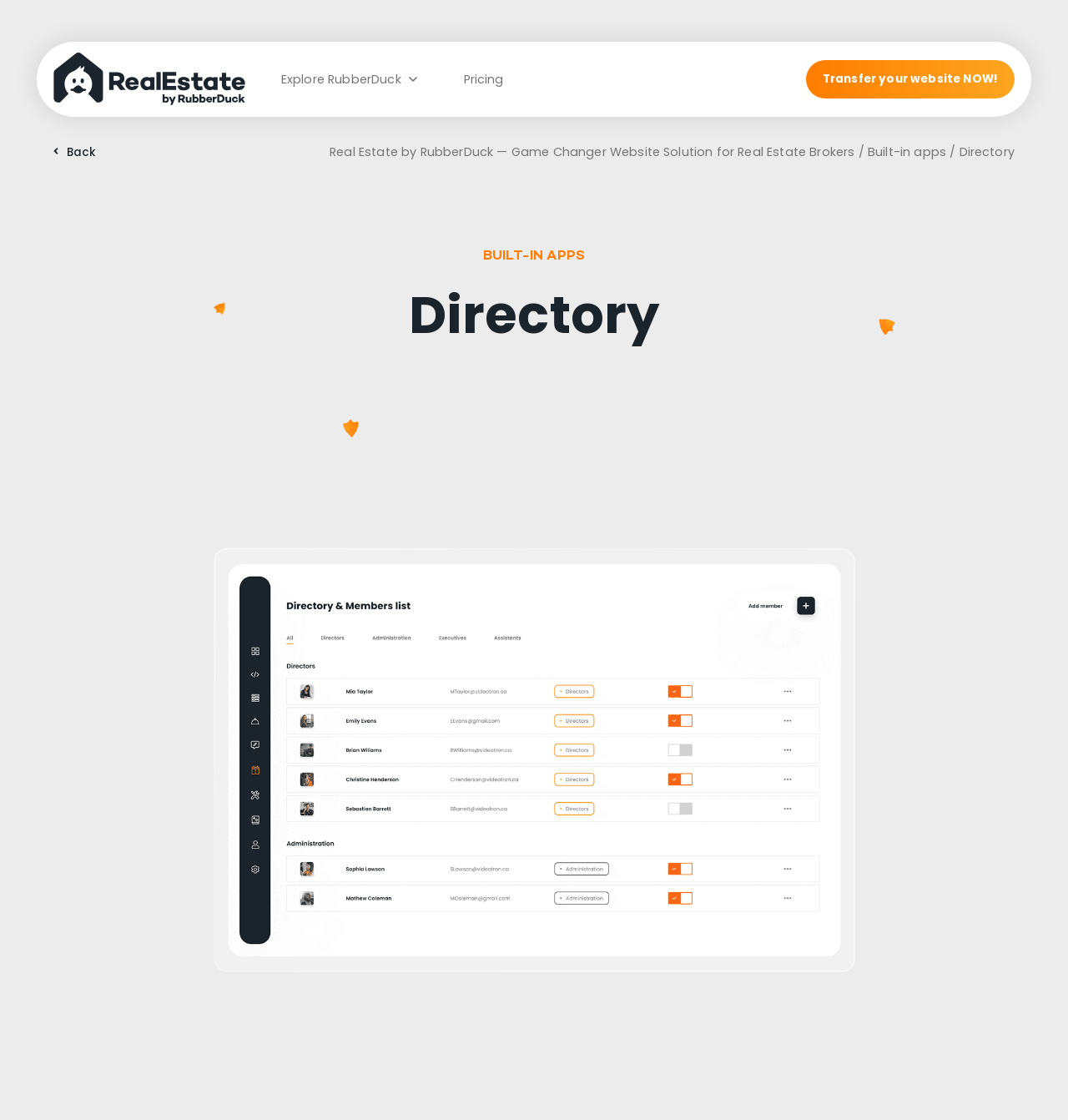Using the element description Built-in apps, predict the bounding box coordinates for the UI element. Provide the coordinates in (top-left x, top-left y, bottom-right x, bottom-right y) format with values ranging from 0 to 1.

[0.812, 0.128, 0.886, 0.143]